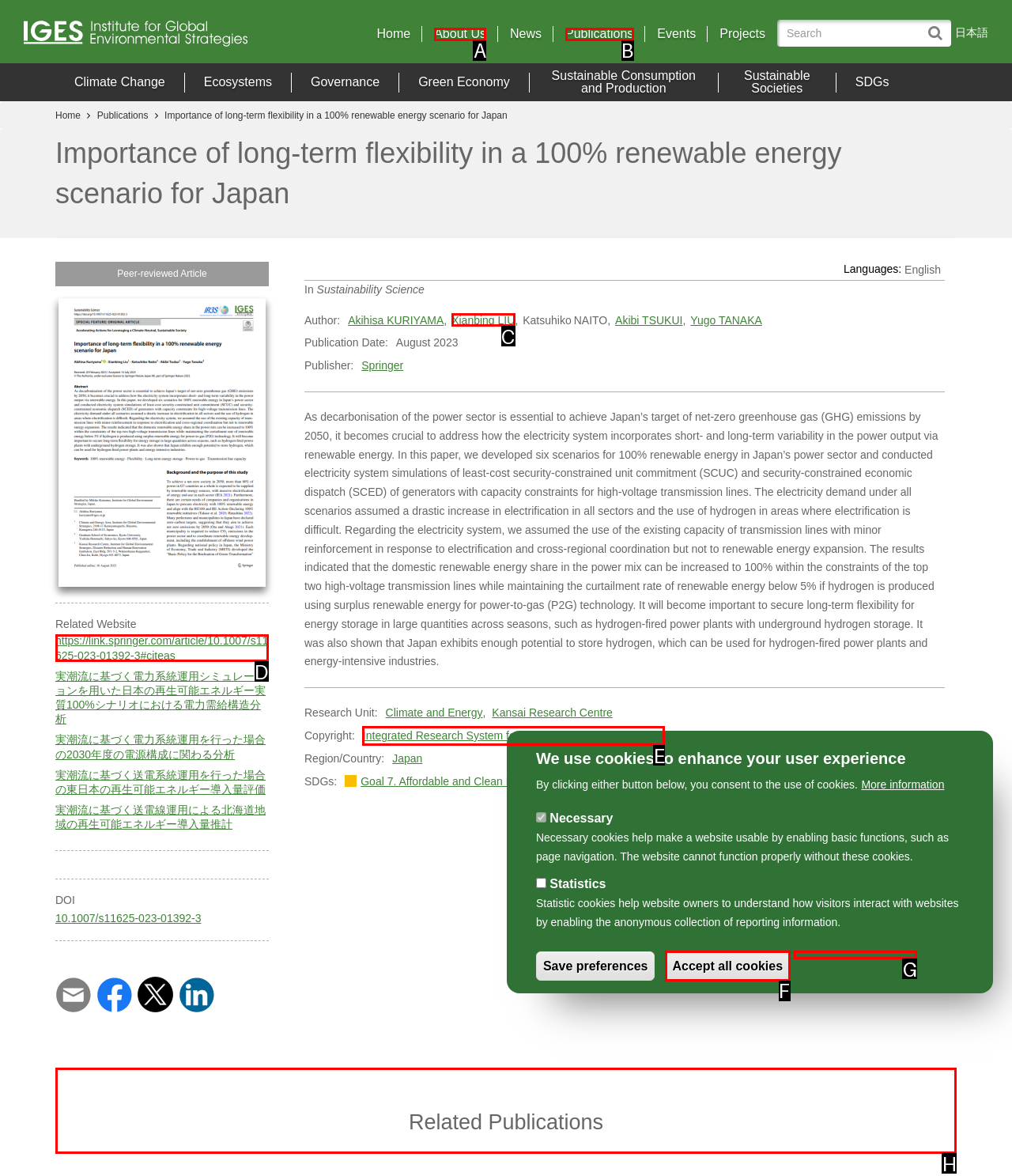Which HTML element should be clicked to complete the task: View related publications? Answer with the letter of the corresponding option.

H